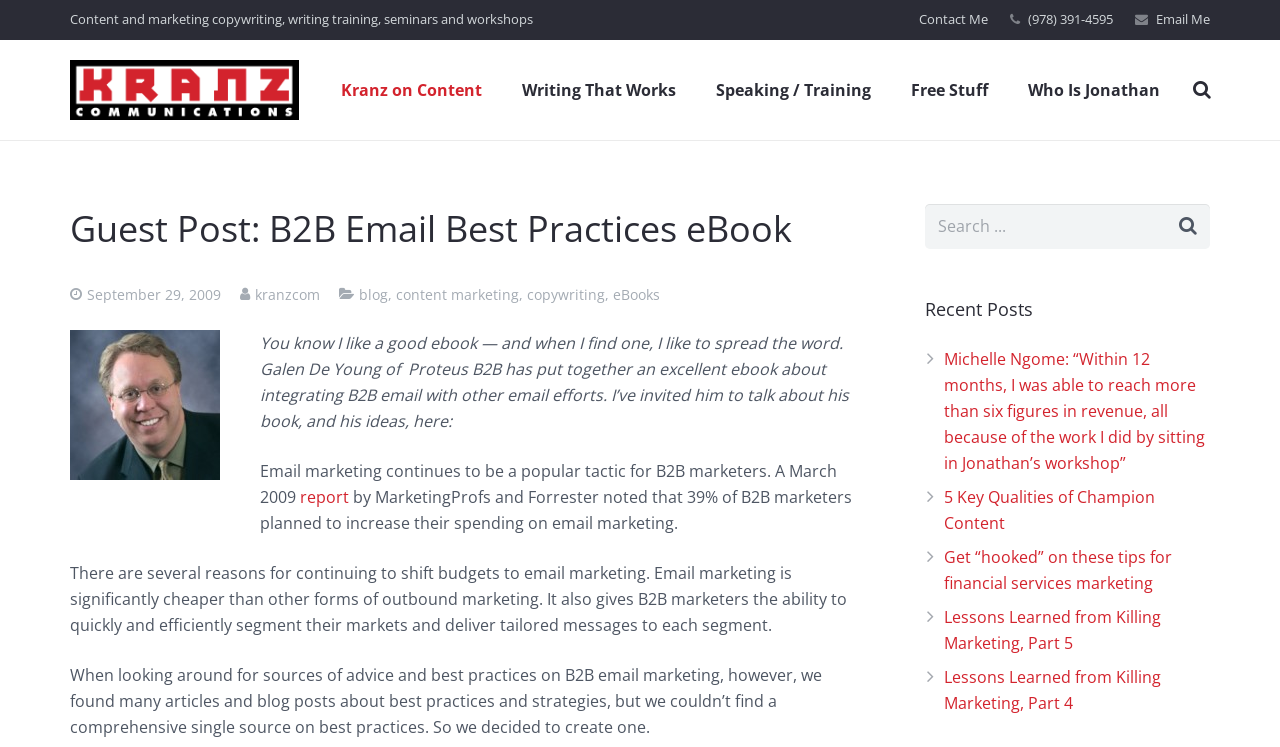Can you find and generate the webpage's heading?

Guest Post: B2B Email Best Practices eBook